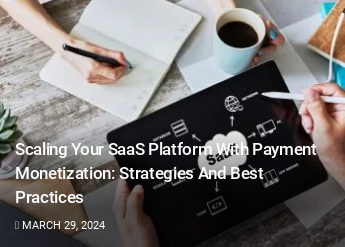Please answer the following question using a single word or phrase: 
What is the date of the article mentioned in the image?

March 29, 2024